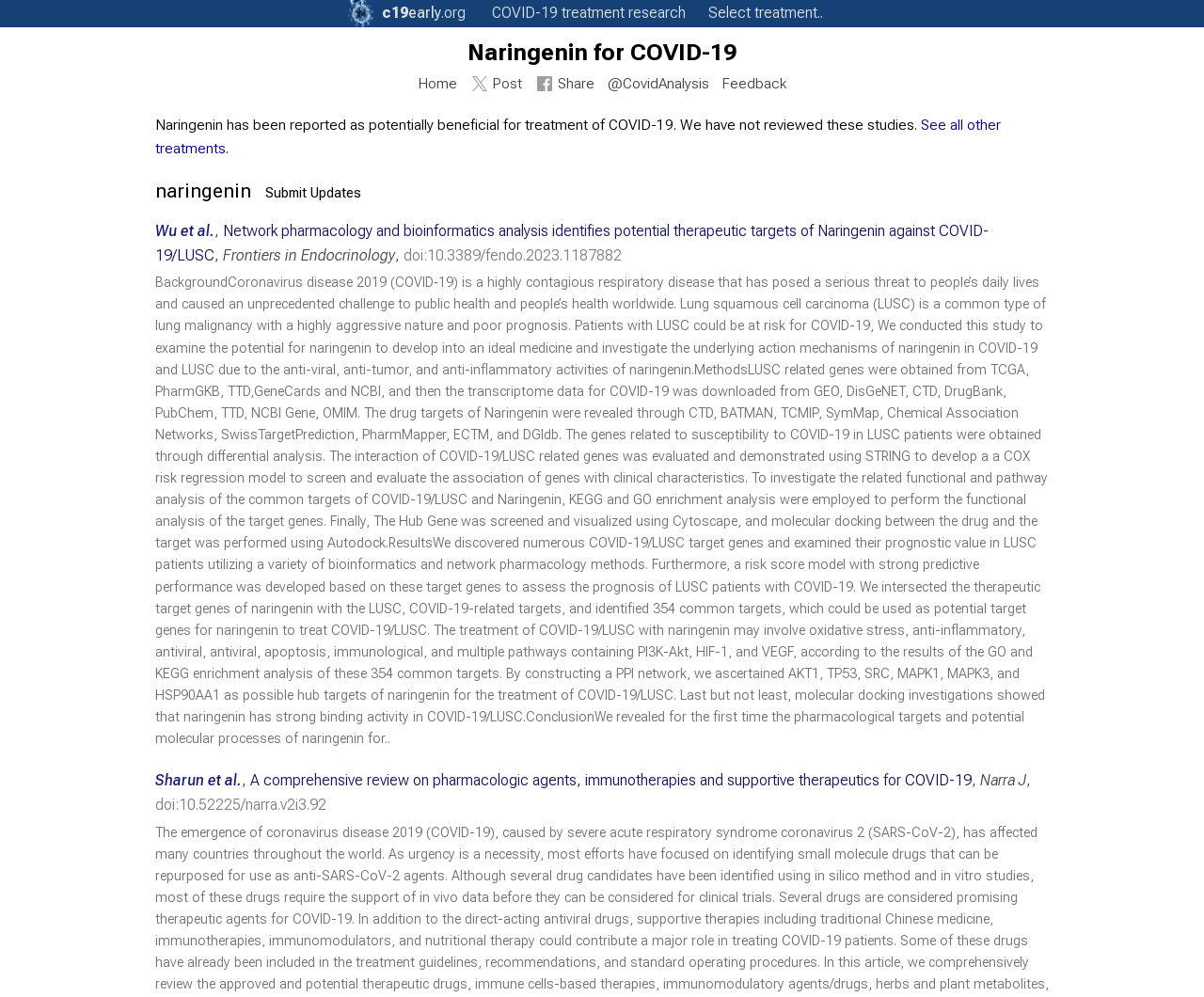Identify the bounding box coordinates of the HTML element based on this description: "See all other treatments.".

[0.129, 0.116, 0.831, 0.158]